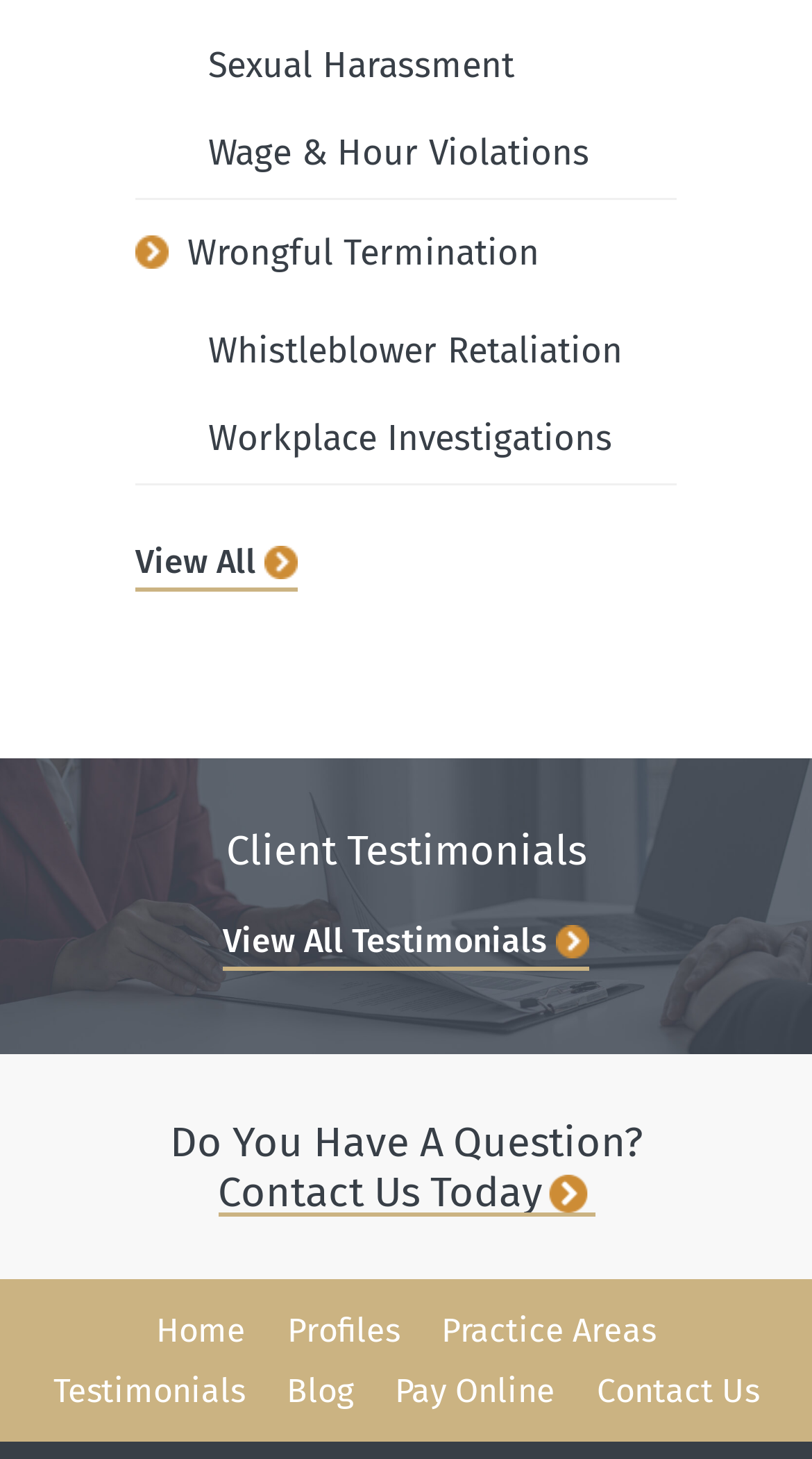Review the image closely and give a comprehensive answer to the question: What is the first practice area listed?

The first practice area listed is 'Sexual Harassment' which is a link element located at the top of the webpage with a bounding box of [0.192, 0.016, 0.833, 0.076].